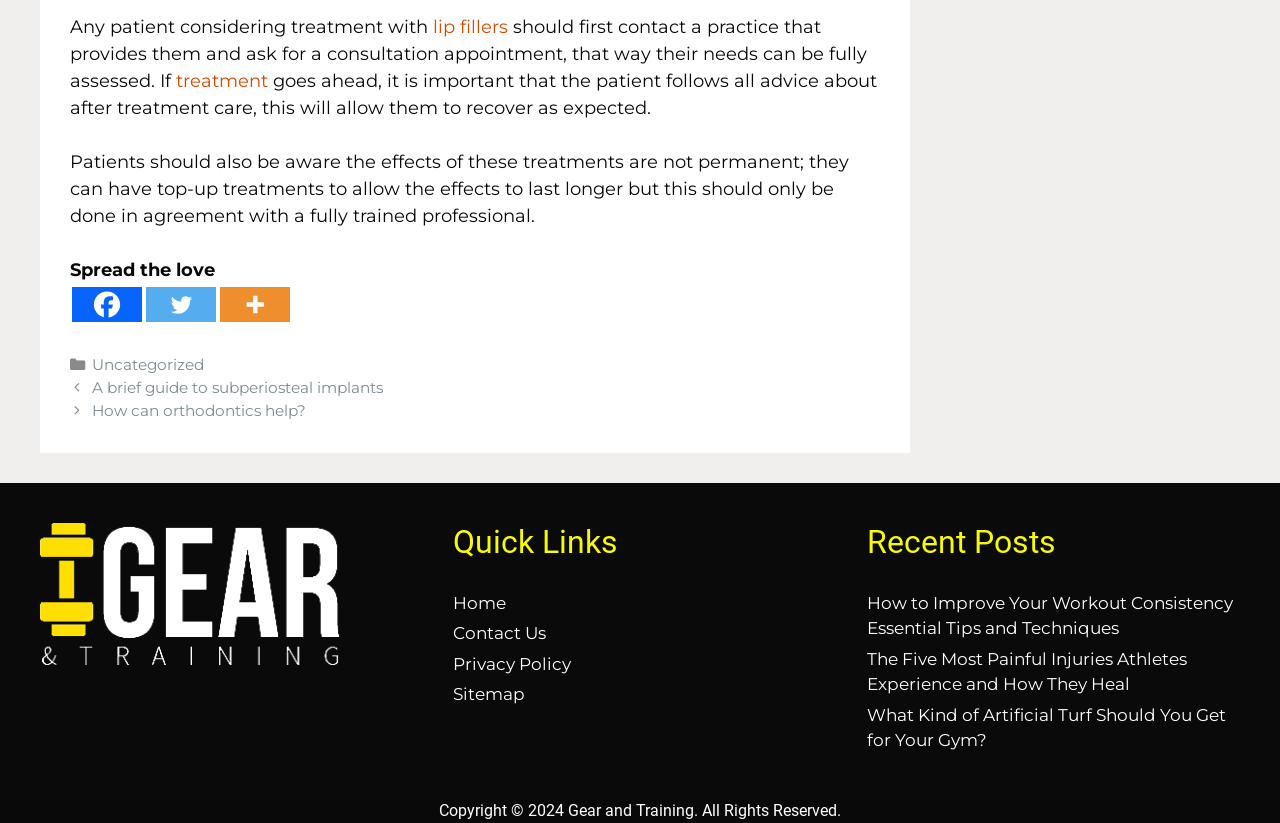Respond to the following query with just one word or a short phrase: 
What should patients do after treatment?

Follow after treatment care